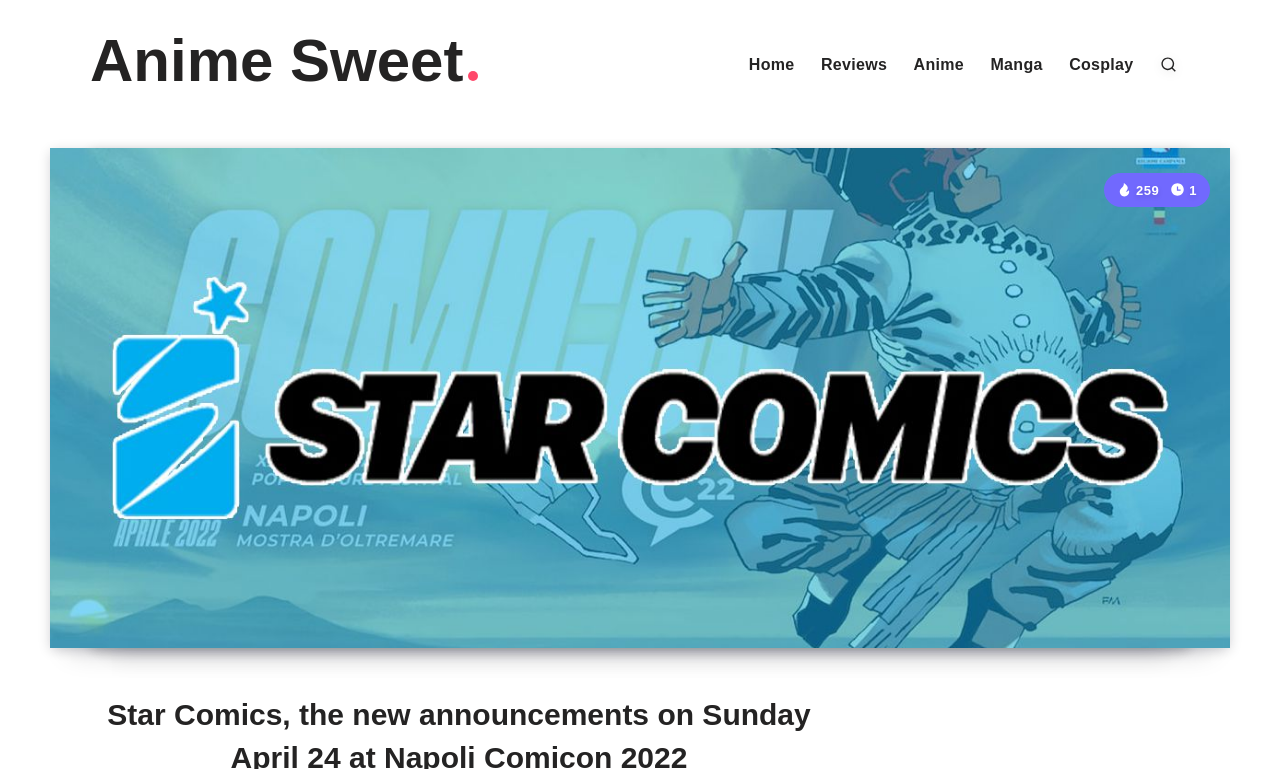Locate and generate the text content of the webpage's heading.

Star Comics, the new announcements on Sunday April 24 at Napoli Comicon 2022